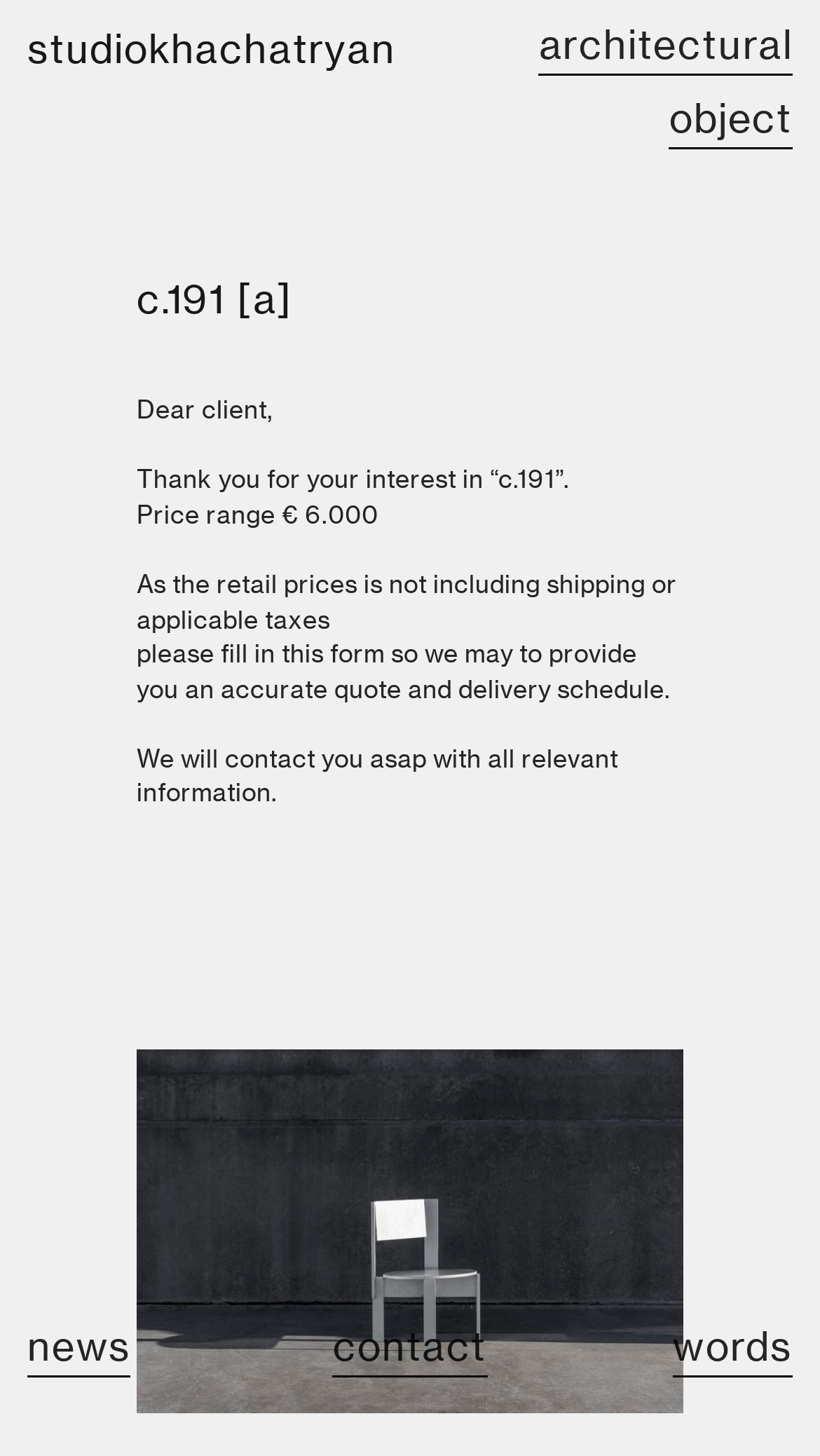Provide an in-depth caption for the elements present on the webpage.

The webpage appears to be an order page for a product called "c.191 [a]" from a studio called "studiokhachatryan". At the top left, there is a heading with the studio's name, accompanied by a link. To the right of this, there are three headings: "architectural", "object", and "c.191 [a]", each with a corresponding link.

Below the studio's name, there is a section with a heading "c.191 [a]" that contains a message to the client. The message starts with a greeting, "Dear client," and expresses gratitude for the client's interest in the product. It then mentions the price range of €6,000 and notes that this does not include shipping or applicable taxes. The message continues, asking the client to fill in a form to receive an accurate quote and delivery schedule. Finally, it assures the client that they will be contacted soon with relevant information.

To the right of this section, there is an image that takes up most of the vertical space. At the bottom of the page, there are three headings: "news", "contact", and "words", each with a corresponding link. These headings are positioned at the bottom left, center, and right, respectively.